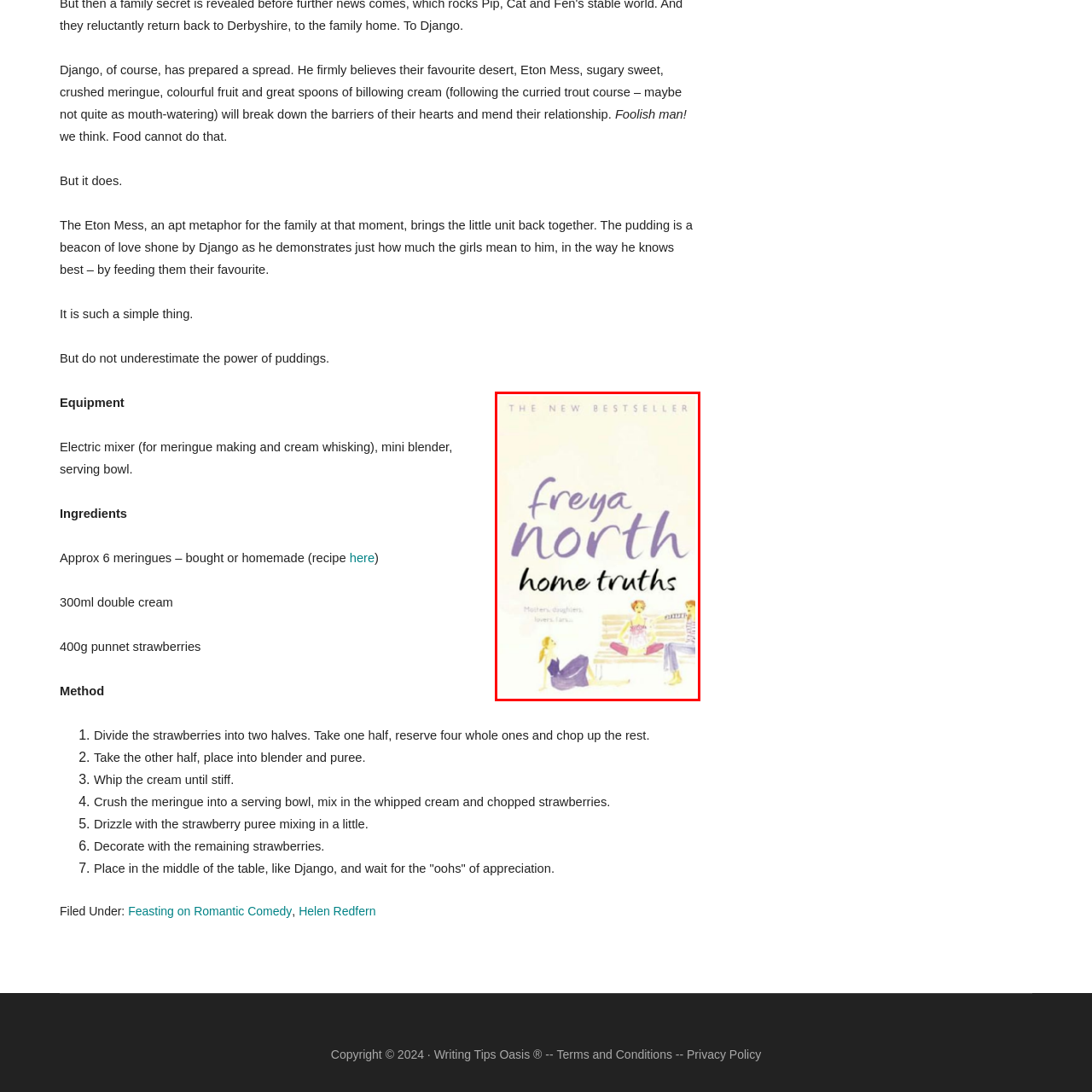How many feminine figures are seated on the bench?  
Observe the image highlighted by the red bounding box and supply a detailed response derived from the visual information in the image.

The illustration on the cover features three feminine figures seated on a bench, which embodies the camaraderie and complexities of the characters within the narrative.